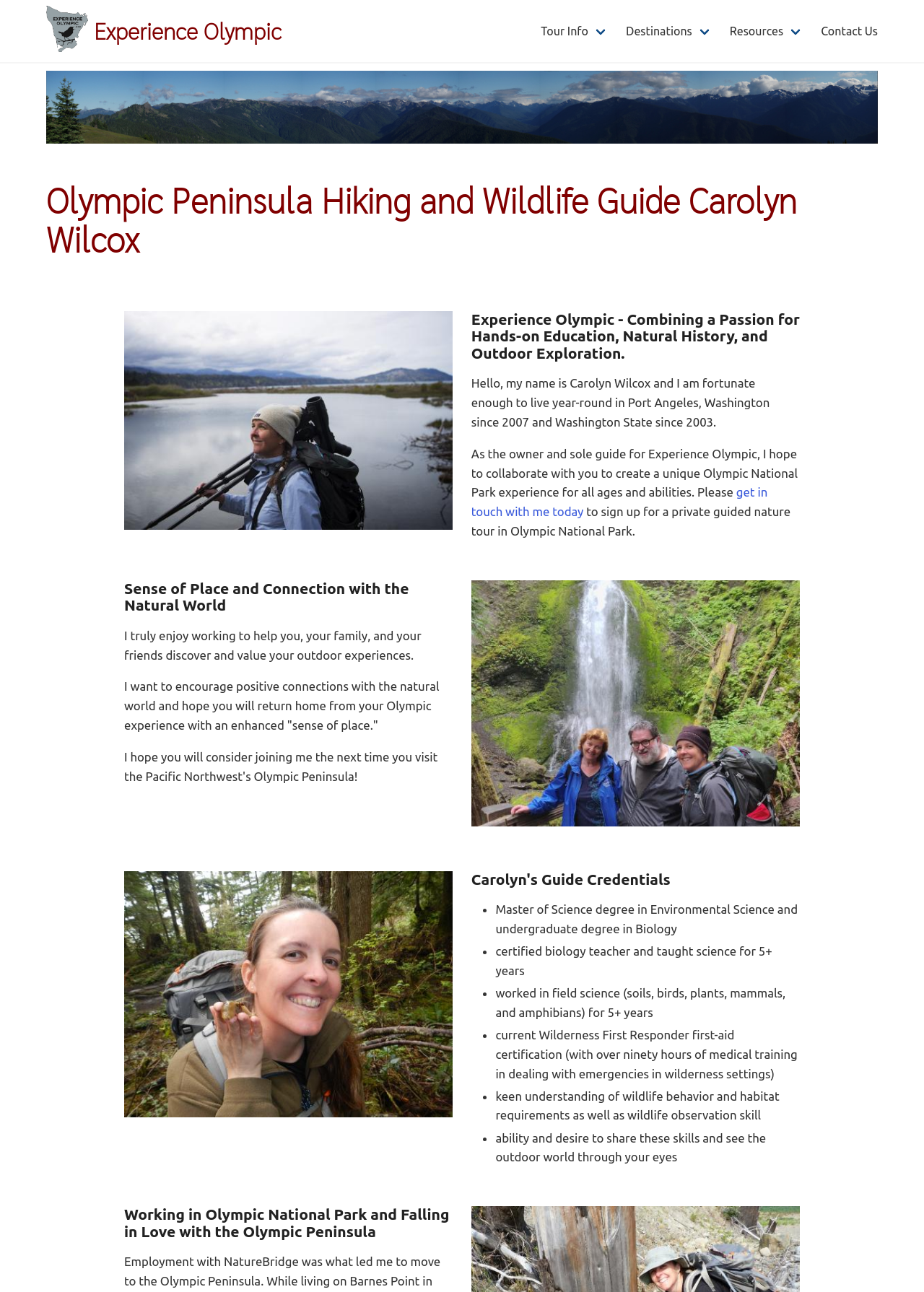What is the guide's educational background?
Refer to the screenshot and answer in one word or phrase.

Master of Science degree in Environmental Science